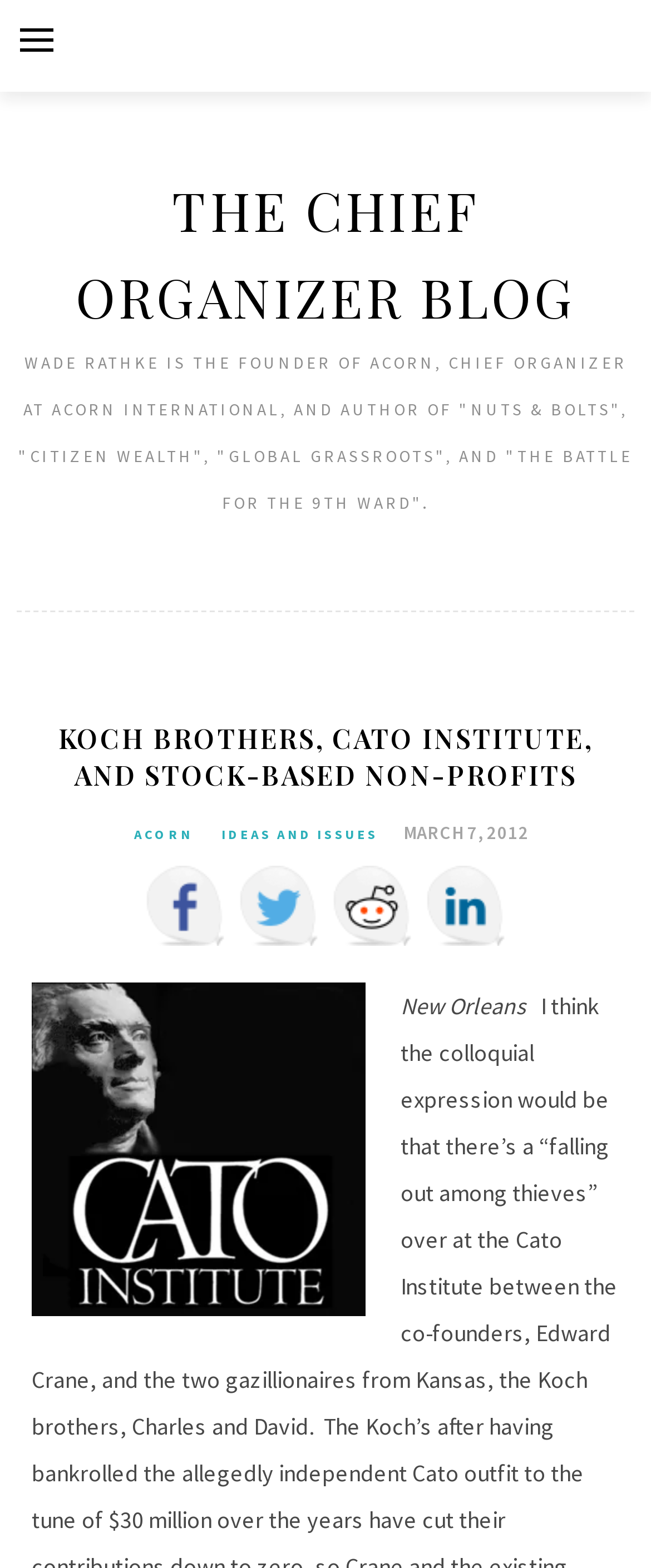Identify the bounding box coordinates of the section to be clicked to complete the task described by the following instruction: "Visit the ACORN website". The coordinates should be four float numbers between 0 and 1, formatted as [left, top, right, bottom].

[0.193, 0.524, 0.309, 0.539]